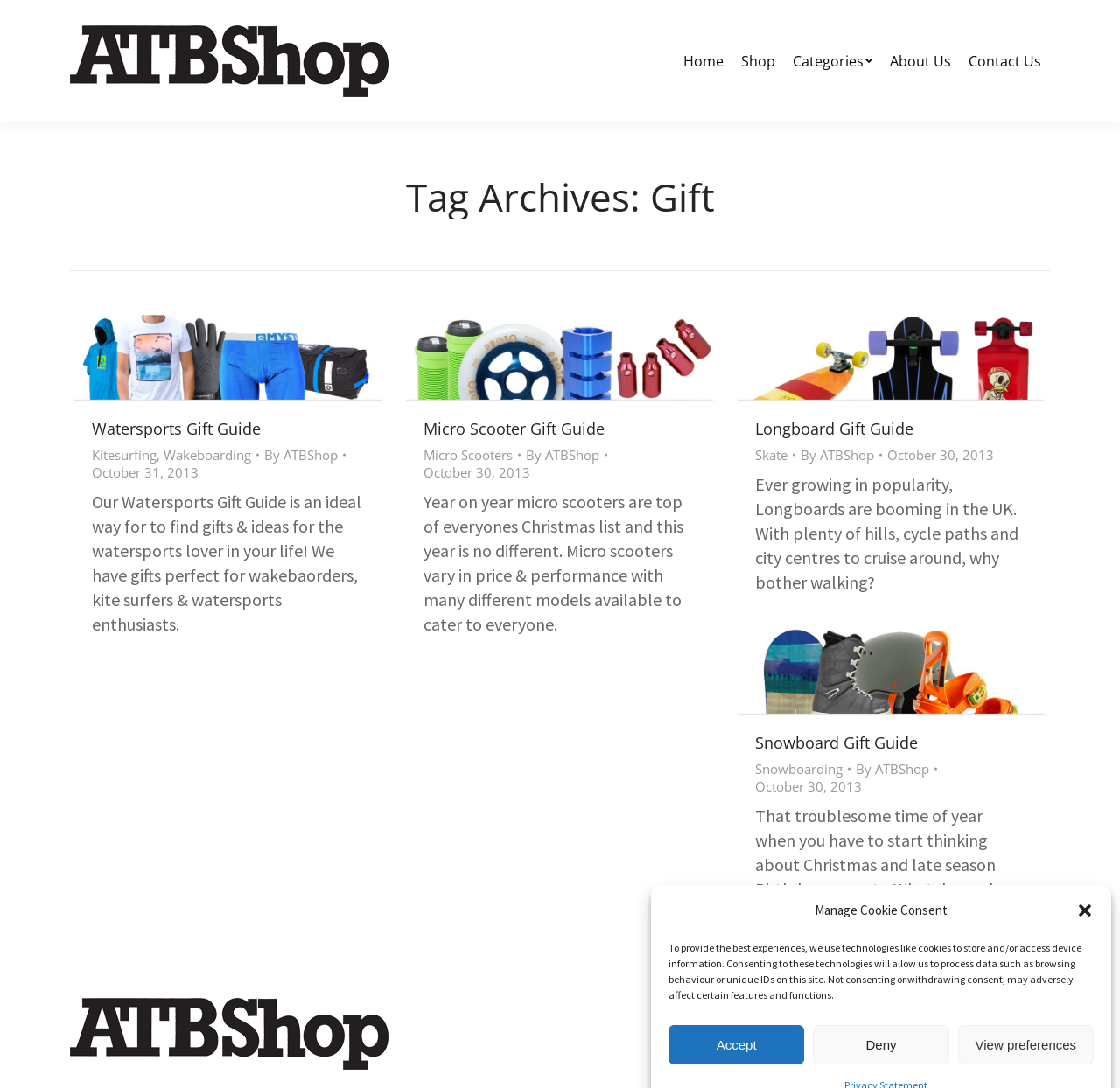Locate the bounding box coordinates of the clickable element to fulfill the following instruction: "Click the 'ATBShop Blog' link". Provide the coordinates as four float numbers between 0 and 1 in the format [left, top, right, bottom].

[0.062, 0.023, 0.347, 0.089]